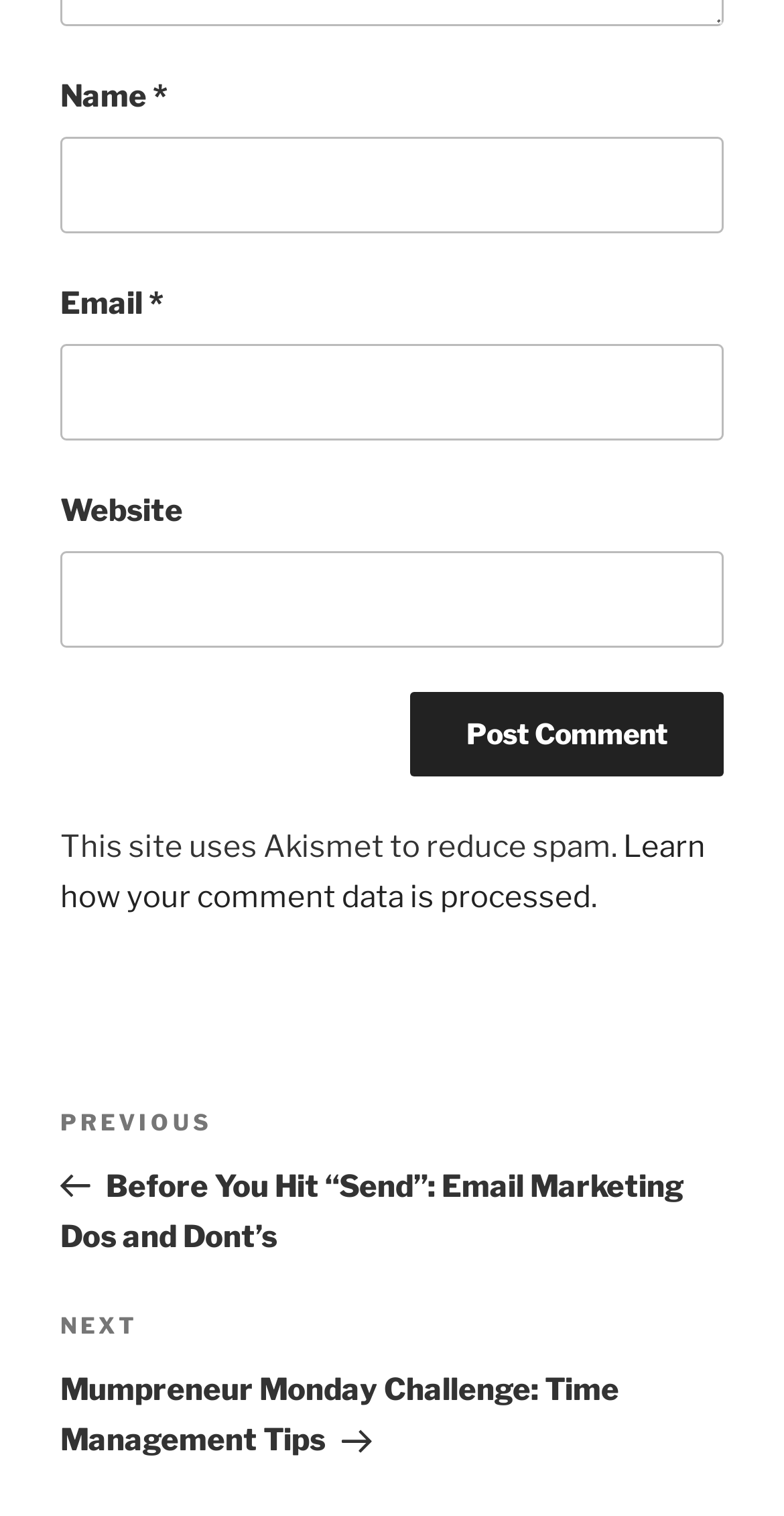Locate the UI element described as follows: "parent_node: Website name="url"". Return the bounding box coordinates as four float numbers between 0 and 1 in the order [left, top, right, bottom].

[0.077, 0.363, 0.923, 0.427]